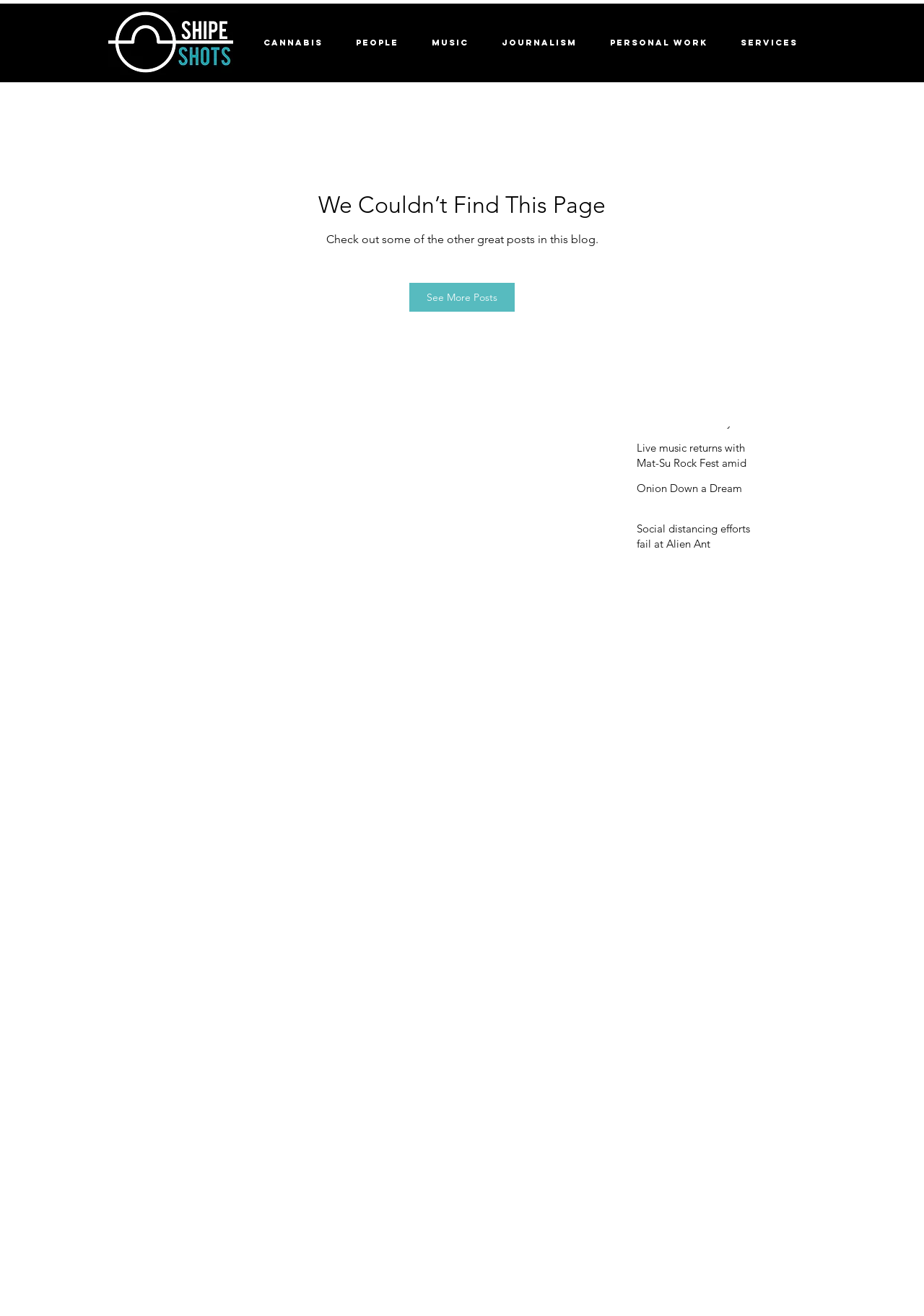Please identify the bounding box coordinates of the region to click in order to complete the given instruction: "Navigate to CANNABIS page". The coordinates should be four float numbers between 0 and 1, i.e., [left, top, right, bottom].

[0.267, 0.02, 0.367, 0.045]